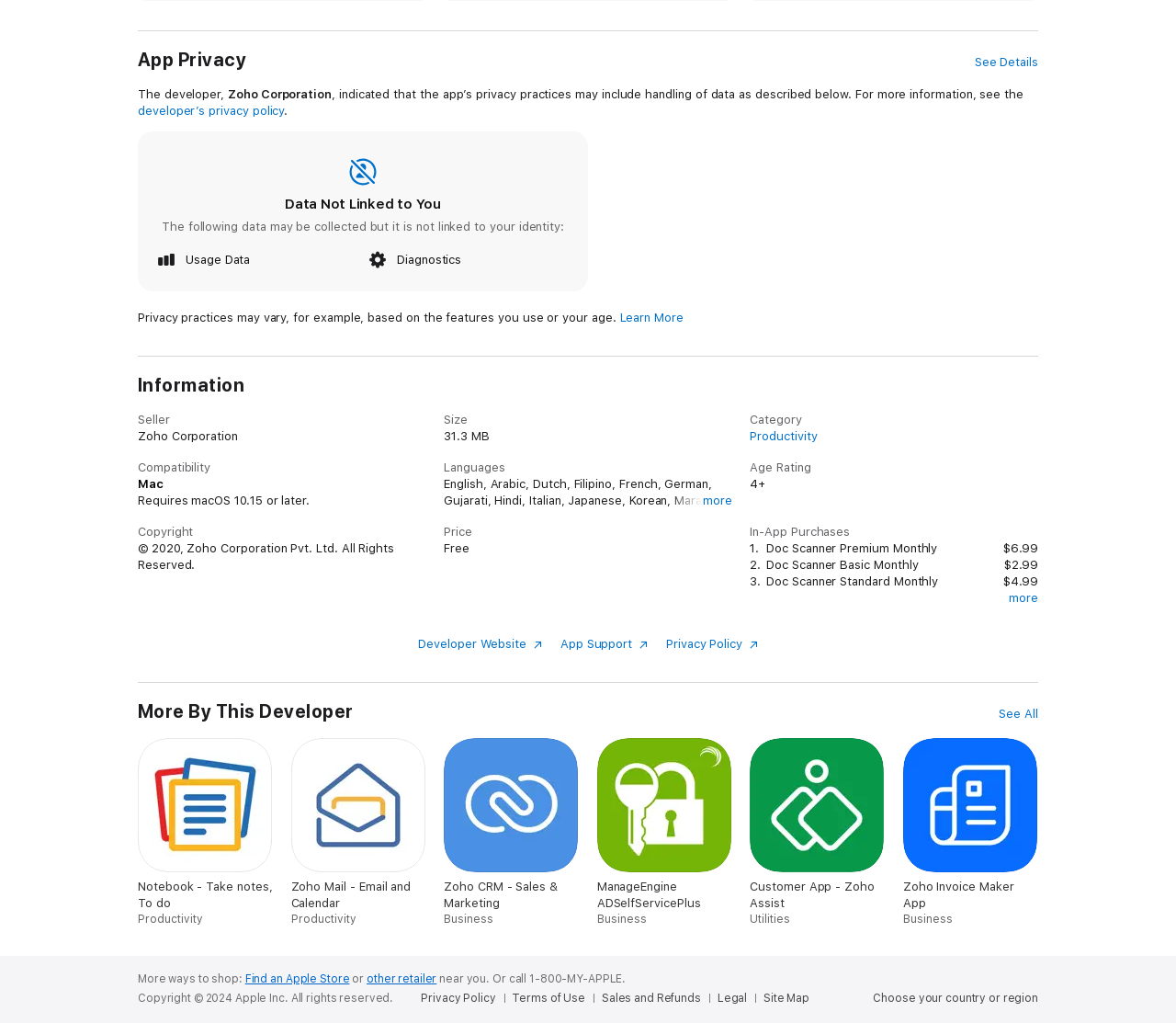Extract the bounding box for the UI element that matches this description: "Find an Apple Store".

[0.208, 0.951, 0.297, 0.963]